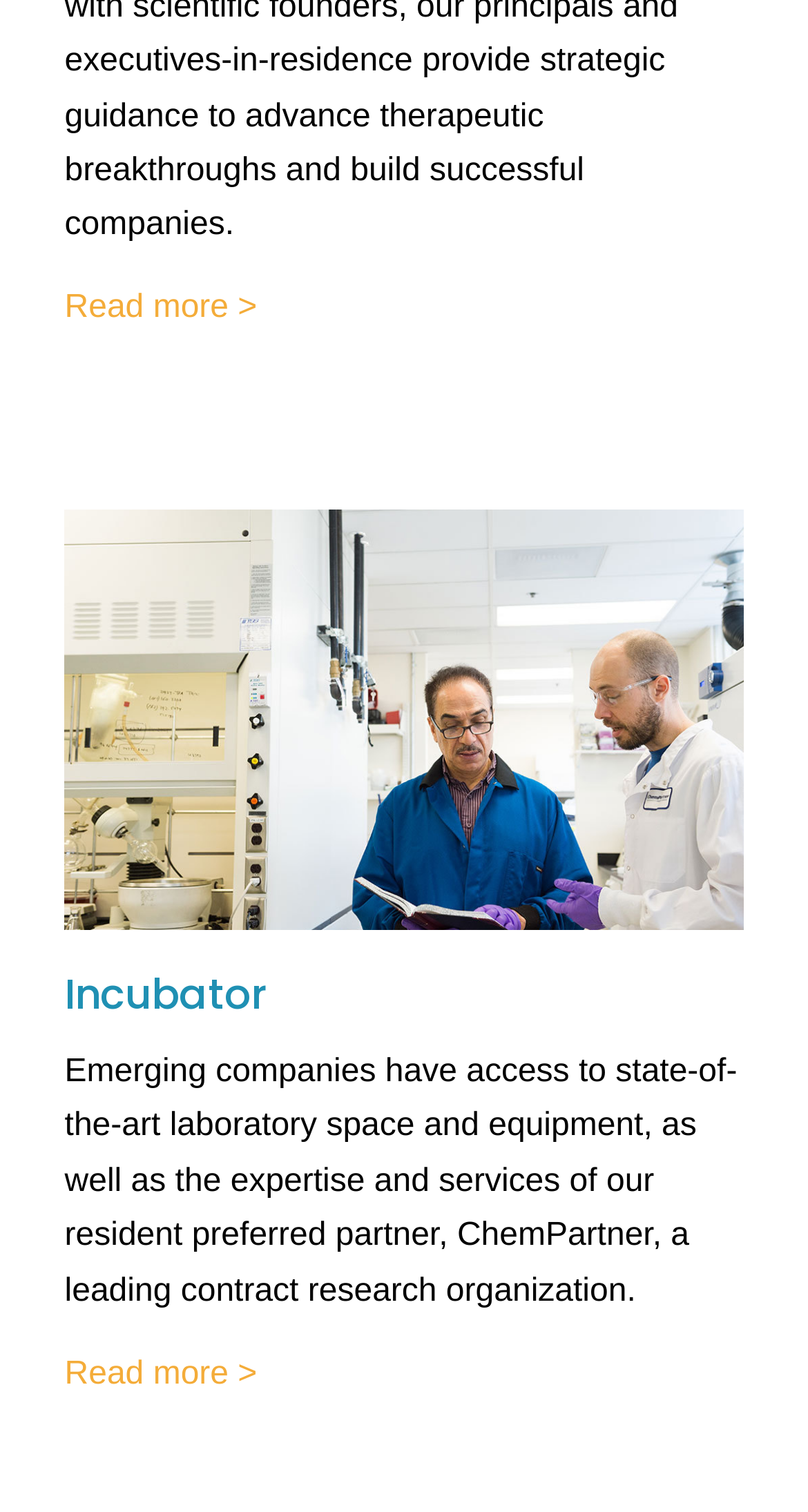Based on the element description "Council Awards 2024 Flash Grants", predict the bounding box coordinates of the UI element.

None